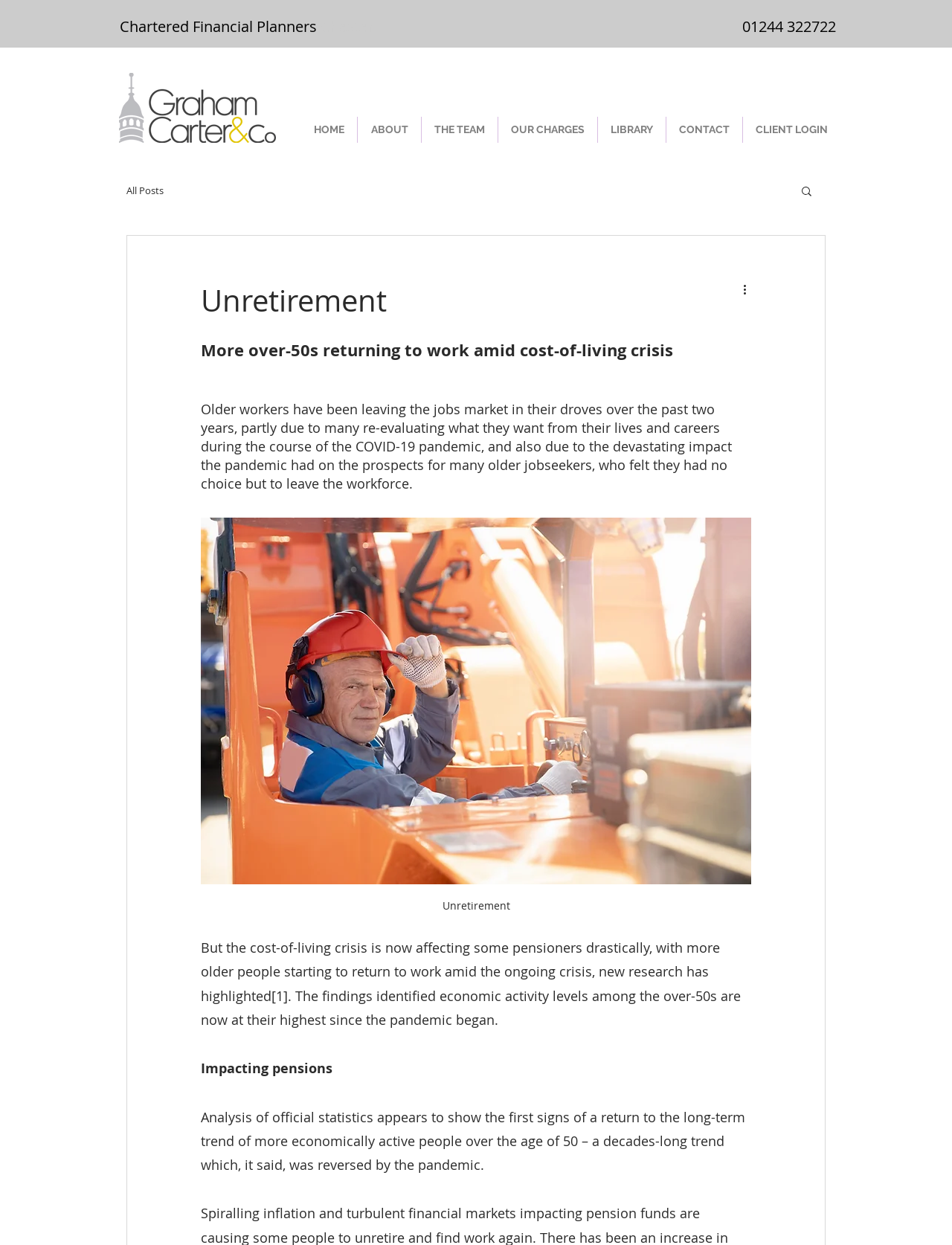What is the topic of the article? Using the information from the screenshot, answer with a single word or phrase.

Unretirement